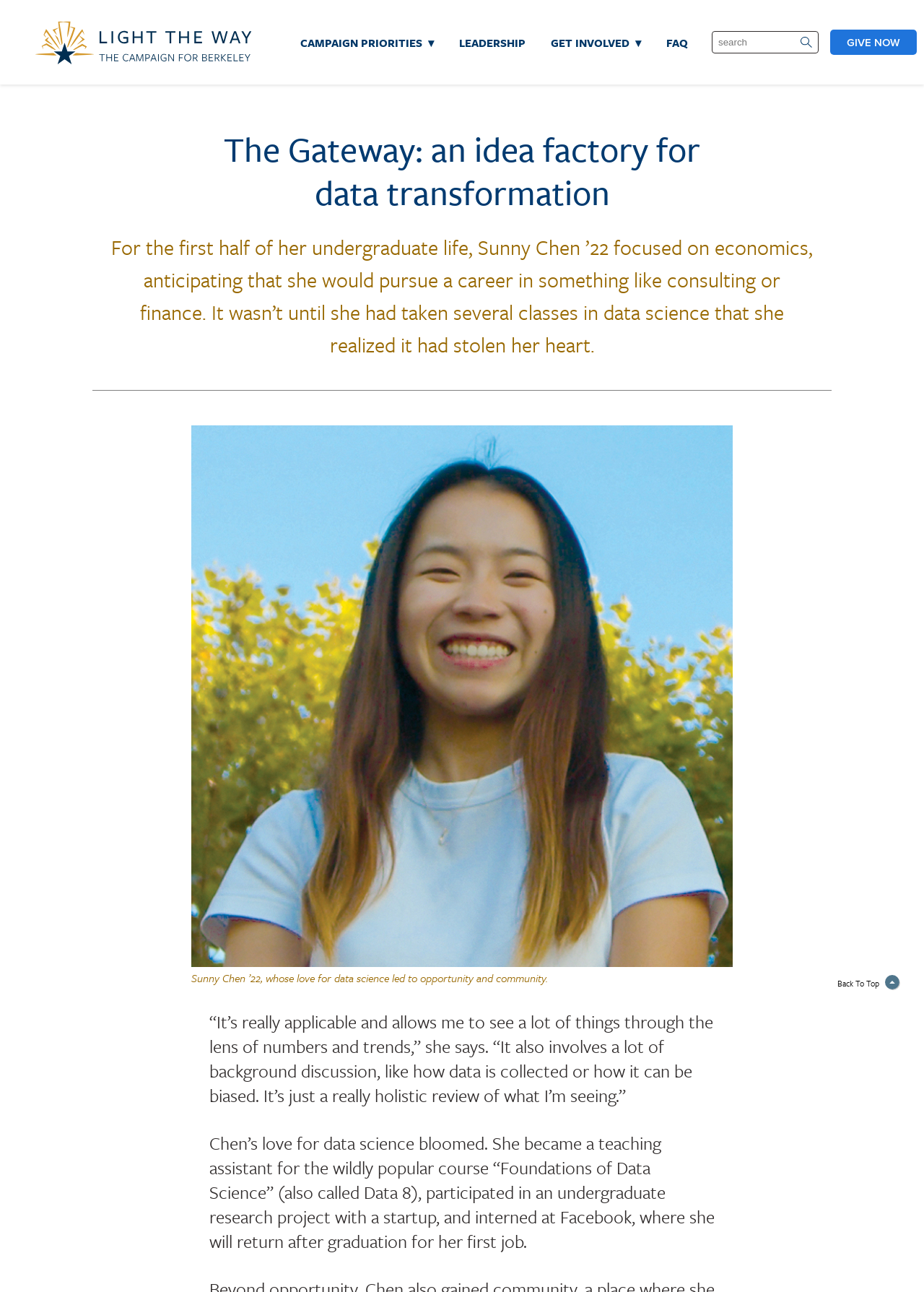What is Sunny Chen's major?
Carefully examine the image and provide a detailed answer to the question.

I found the answer by reading the text on the page, which mentions that Sunny Chen 'focused on economics' initially, but then 'realized it had stolen her heart' after taking classes in data science. This implies that her major is data science.